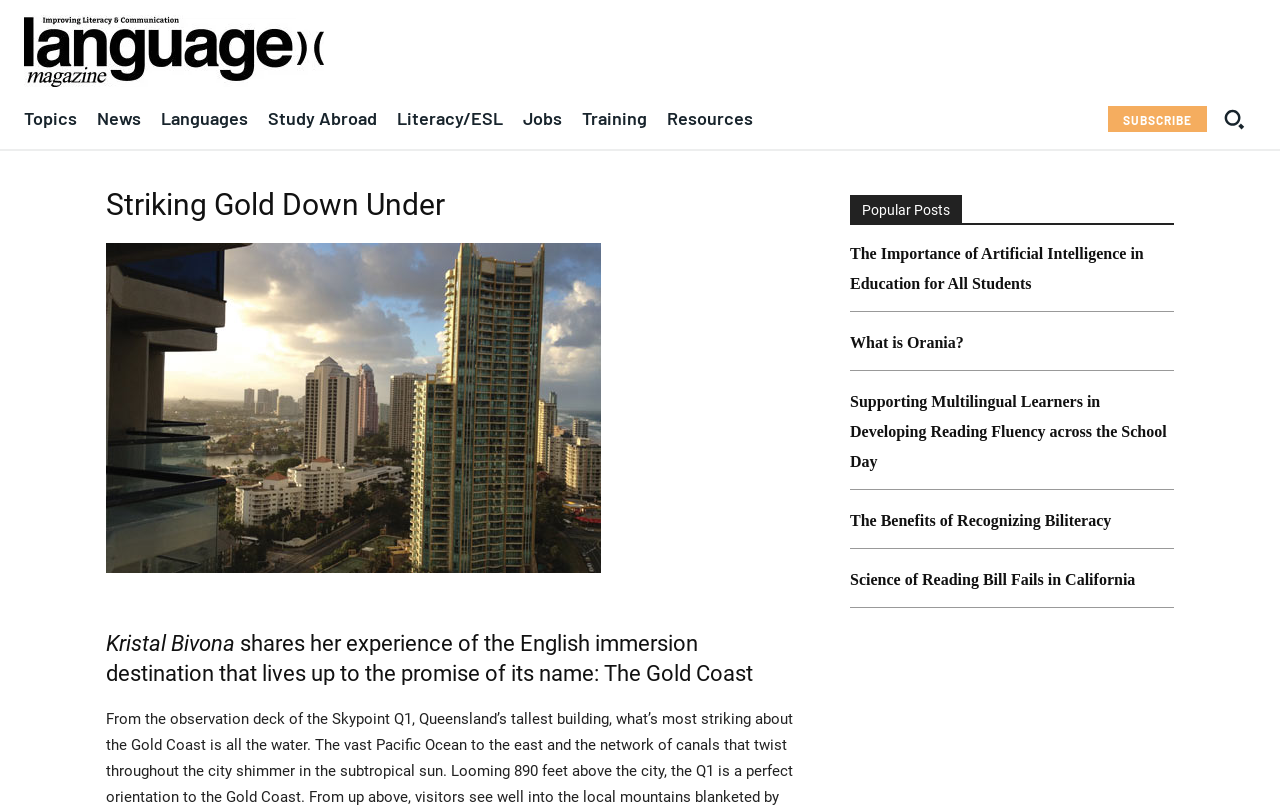Can you determine the main header of this webpage?

Striking Gold Down Under